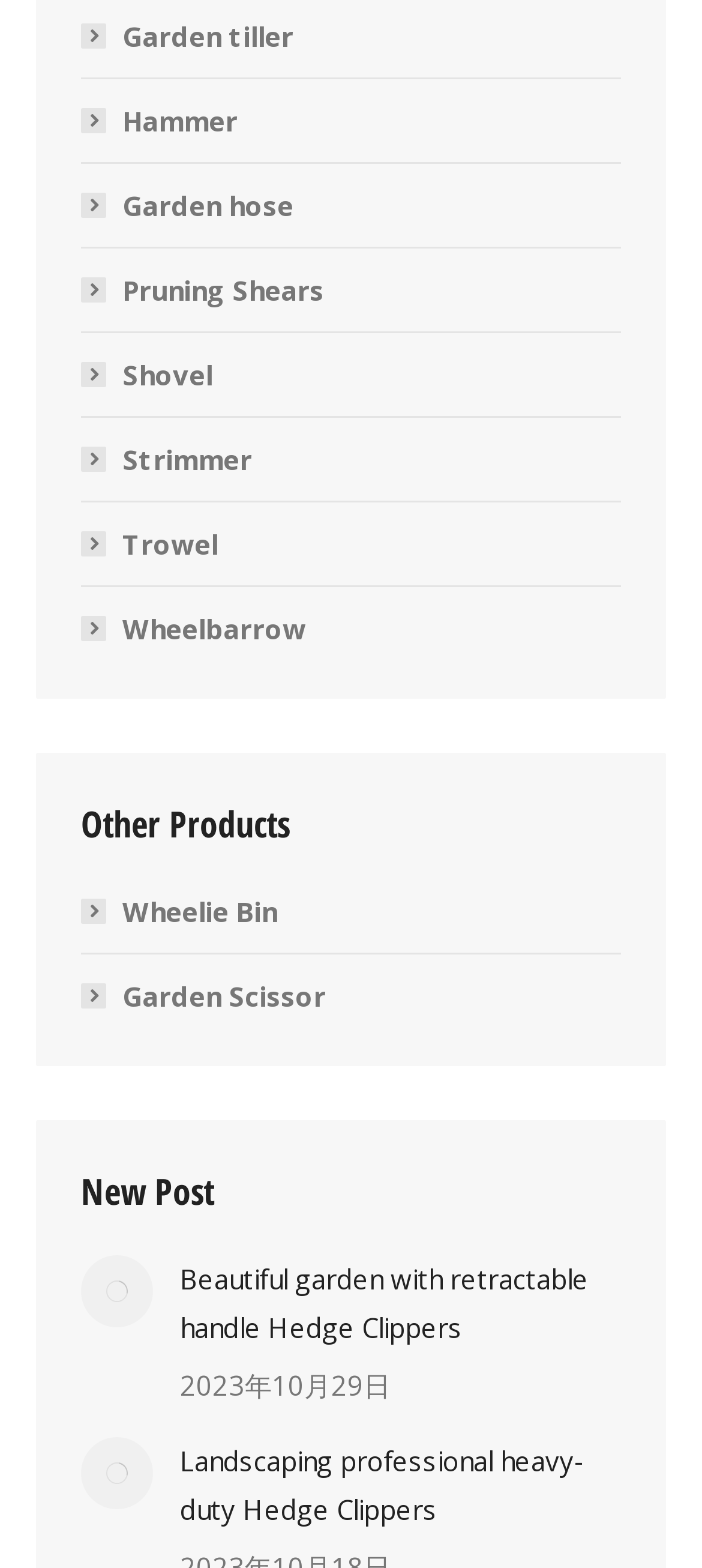Please identify the bounding box coordinates of the region to click in order to complete the task: "View post about Beautiful garden with retractable handle Hedge Clippers". The coordinates must be four float numbers between 0 and 1, specified as [left, top, right, bottom].

[0.256, 0.8, 0.885, 0.862]